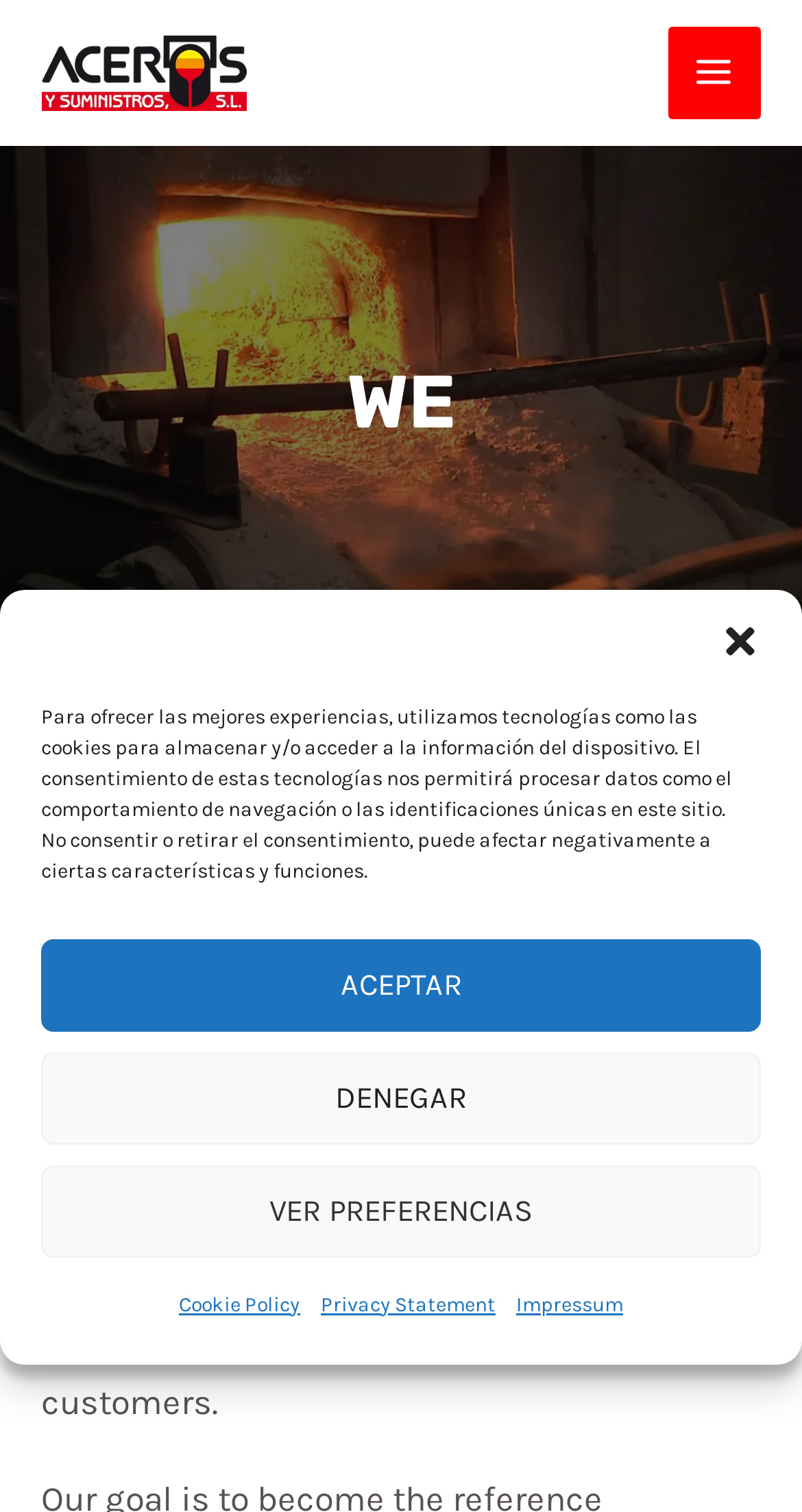Please identify the bounding box coordinates of the region to click in order to complete the given instruction: "Learn more about the company". The coordinates should be four float numbers between 0 and 1, i.e., [left, top, right, bottom].

[0.0, 0.232, 1.0, 0.3]